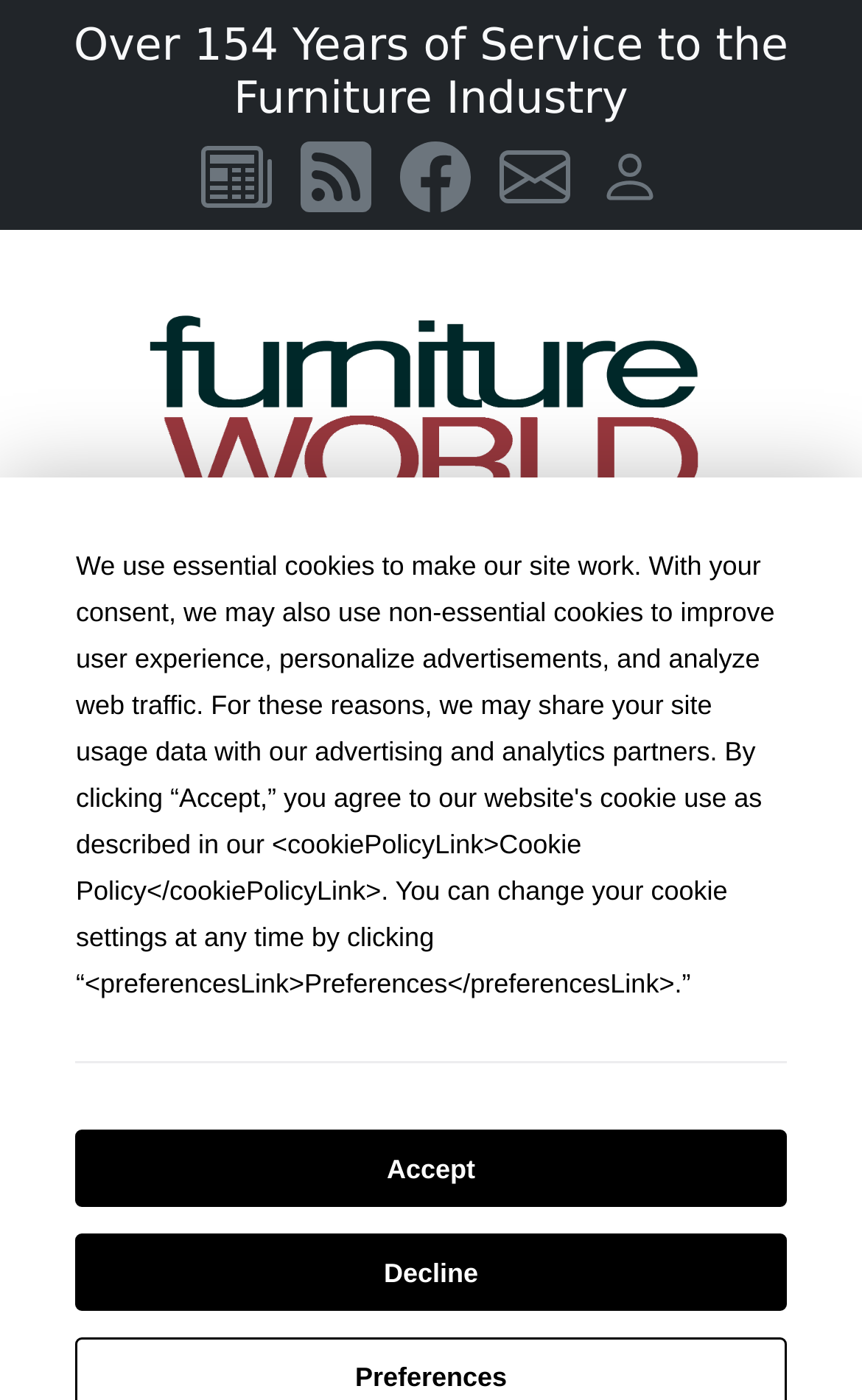Highlight the bounding box coordinates of the element you need to click to perform the following instruction: "Subscribe to Furniture World Magazine."

[0.229, 0.11, 0.311, 0.14]